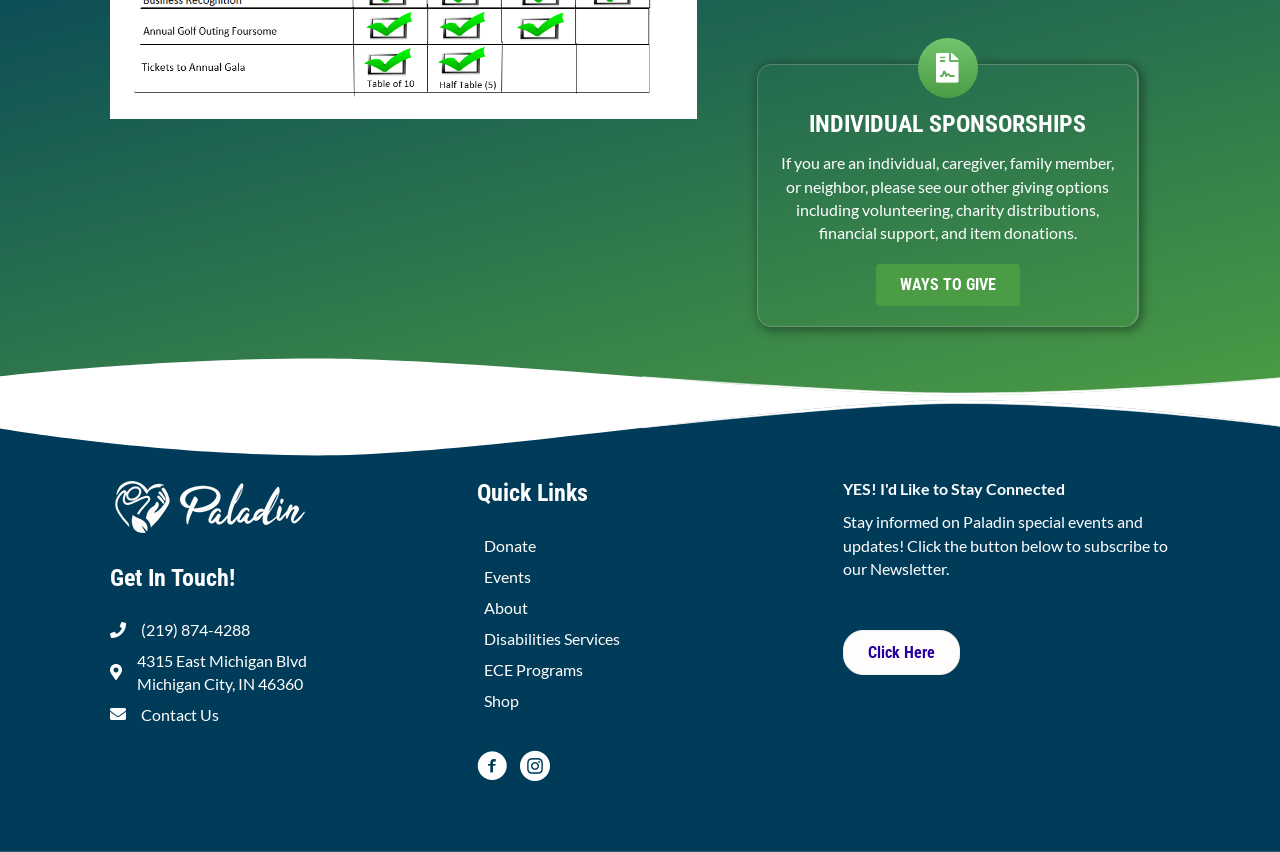Could you locate the bounding box coordinates for the section that should be clicked to accomplish this task: "Click the 'Contact Us' link".

[0.11, 0.825, 0.171, 0.852]